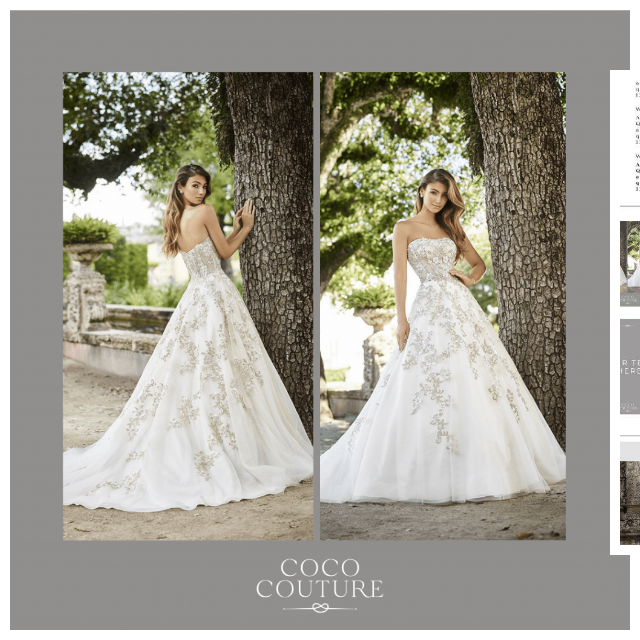What type of dresses are the brides wearing?
Look at the image and respond with a single word or a short phrase.

Strapless gowns